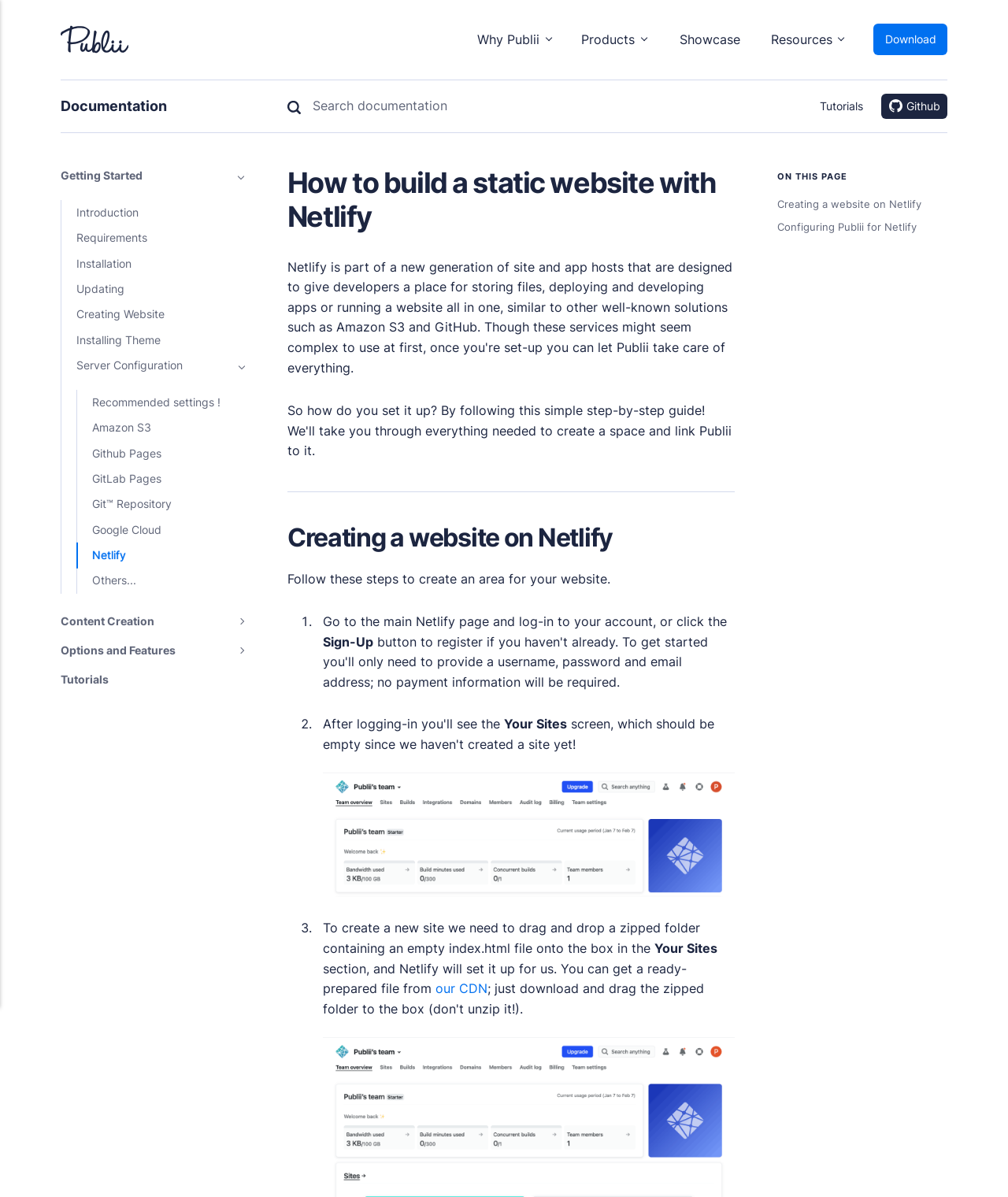Please provide the bounding box coordinates for the element that needs to be clicked to perform the instruction: "Click on the HOME link". The coordinates must consist of four float numbers between 0 and 1, formatted as [left, top, right, bottom].

None